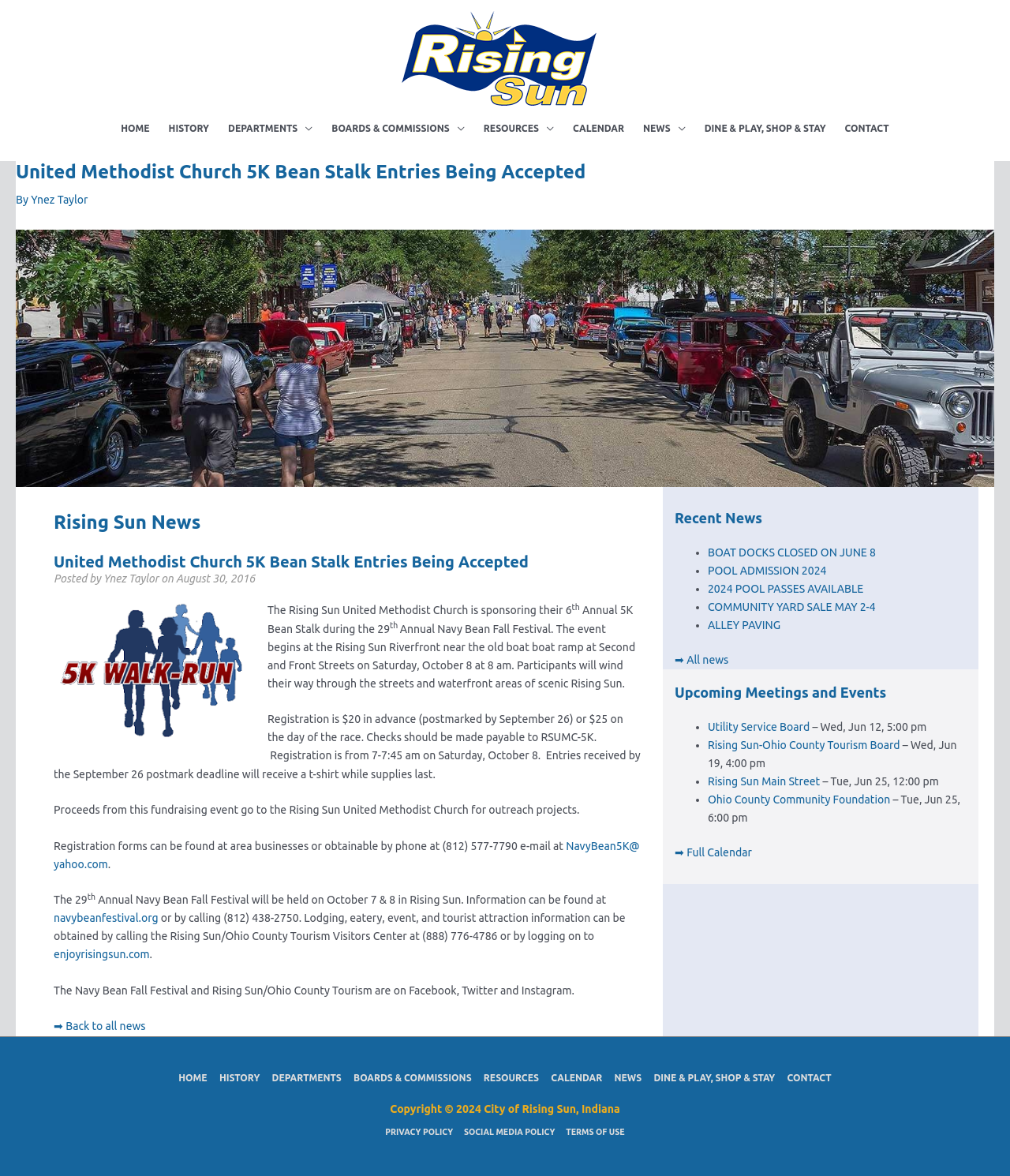Please provide a brief answer to the following inquiry using a single word or phrase:
What is the registration fee for the 5K Bean Stalk event?

$20 in advance, $25 on the day of the race